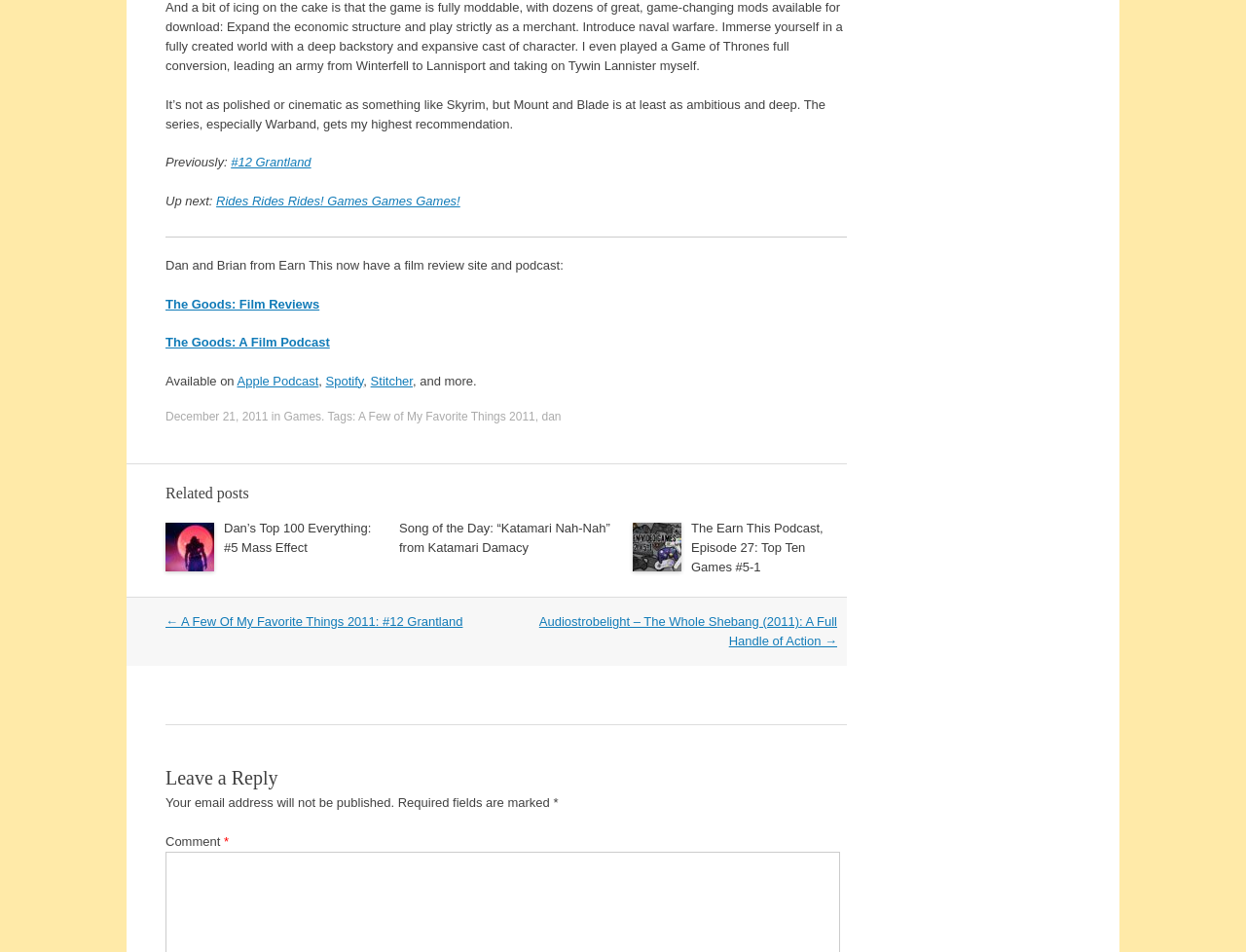Determine the bounding box coordinates of the clickable area required to perform the following instruction: "Listen to the podcast on Apple Podcast". The coordinates should be represented as four float numbers between 0 and 1: [left, top, right, bottom].

[0.19, 0.392, 0.256, 0.407]